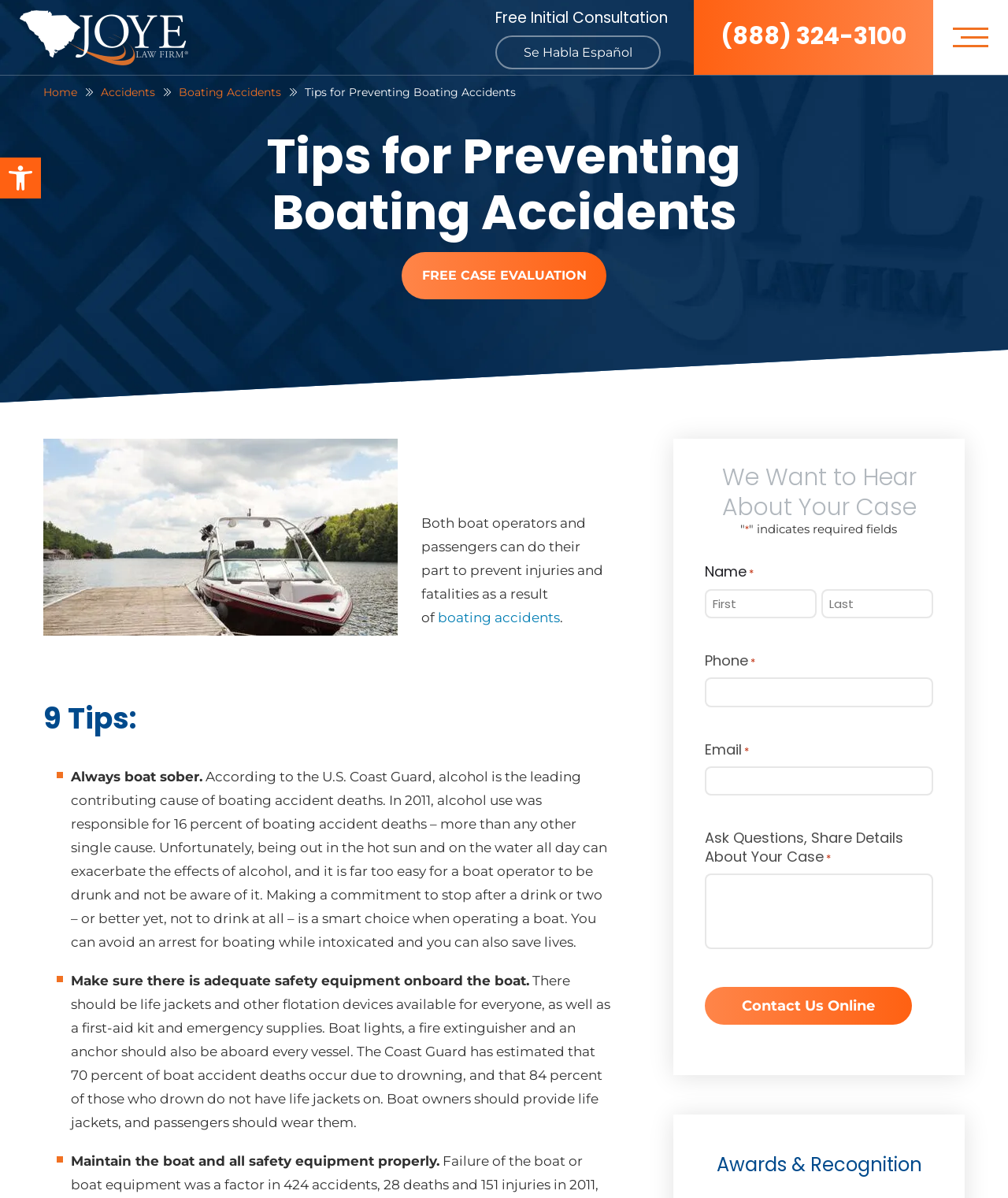Please find the bounding box coordinates of the element's region to be clicked to carry out this instruction: "Fill in the 'First' name field".

[0.699, 0.492, 0.81, 0.516]